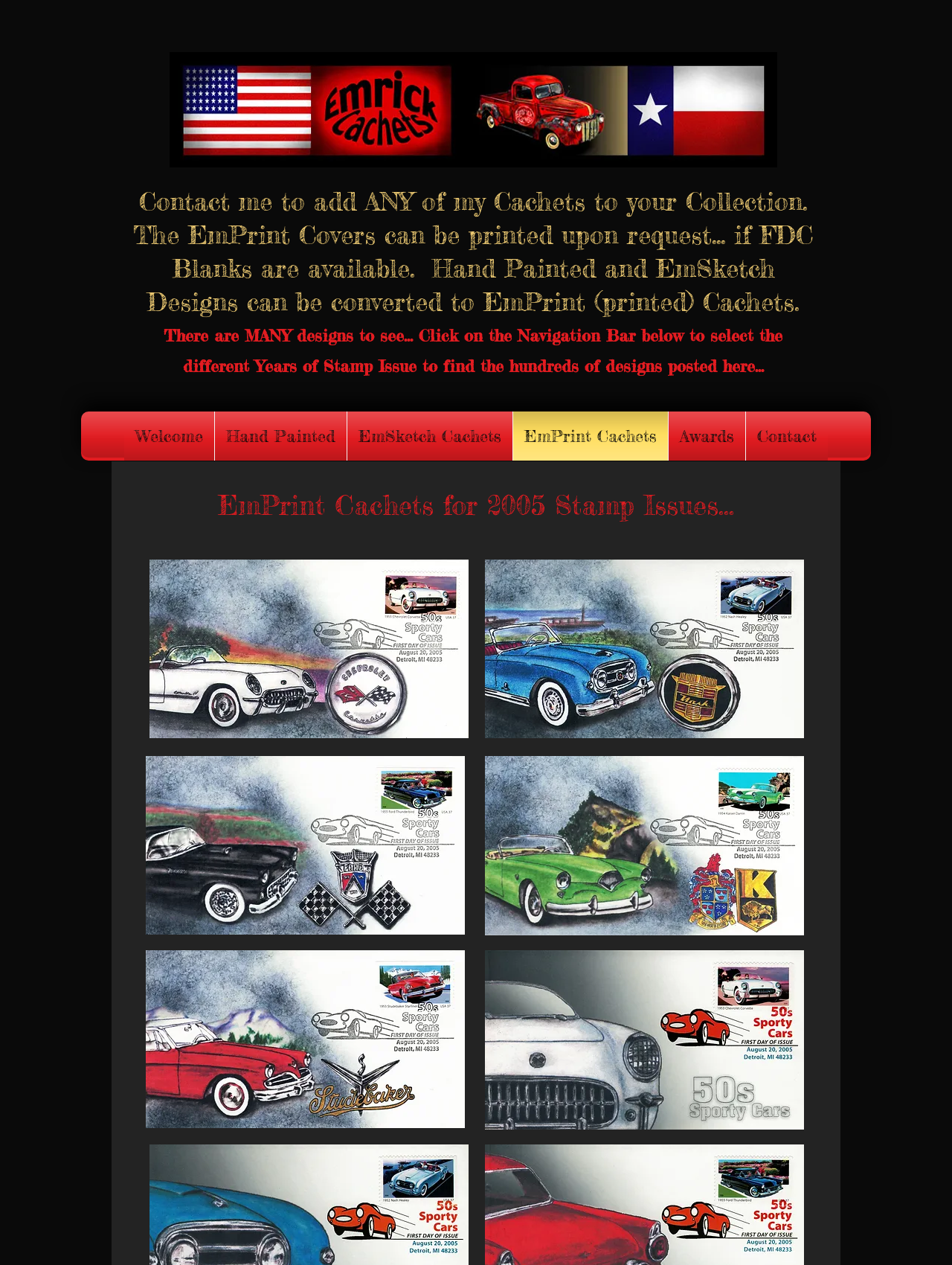Please determine the bounding box coordinates for the element with the description: "Awards".

[0.706, 0.325, 0.779, 0.364]